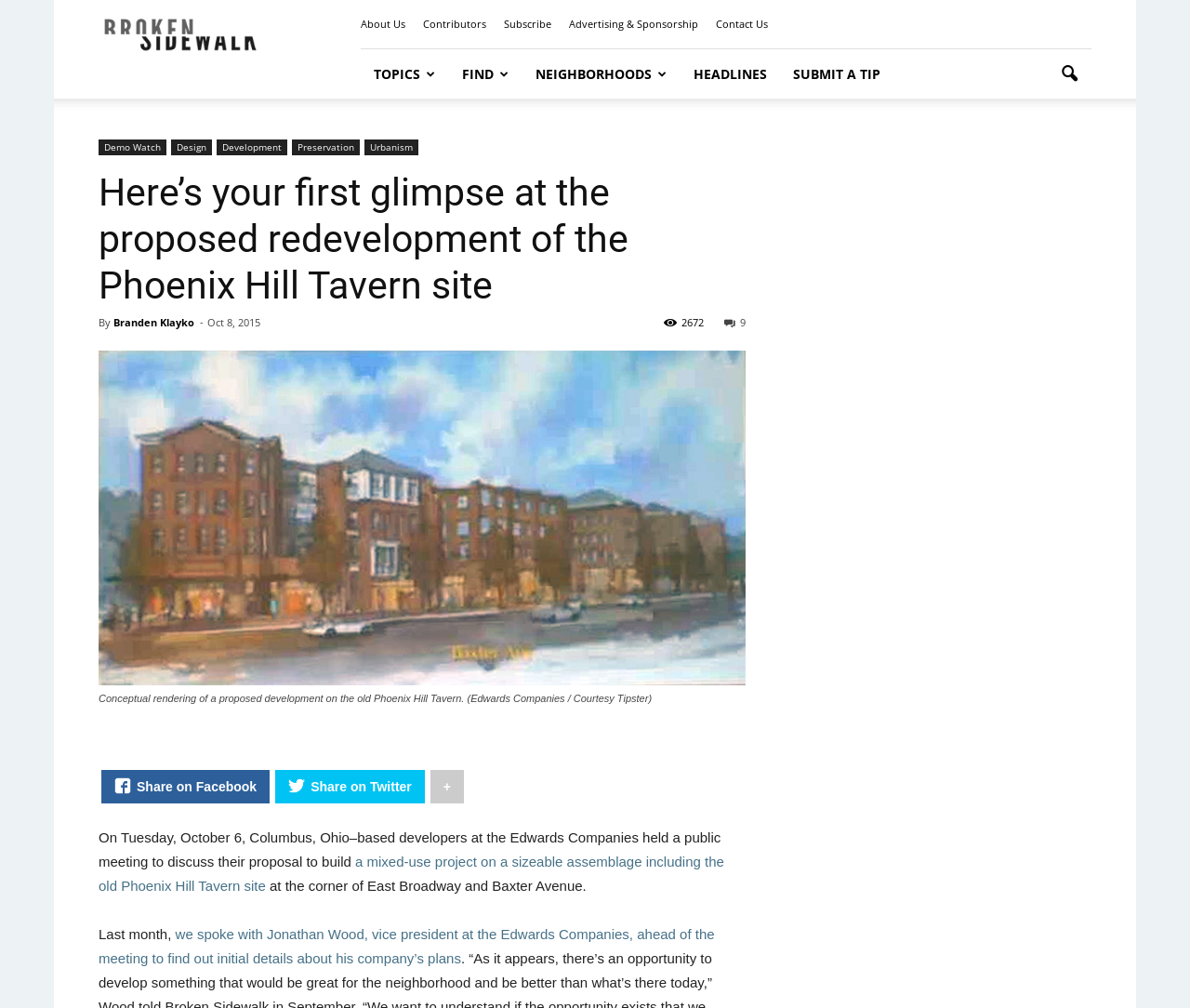Consider the image and give a detailed and elaborate answer to the question: 
Who is the author of the article?

I found the answer by looking at the author information below the article heading, which mentions 'By Branden Klayko'.